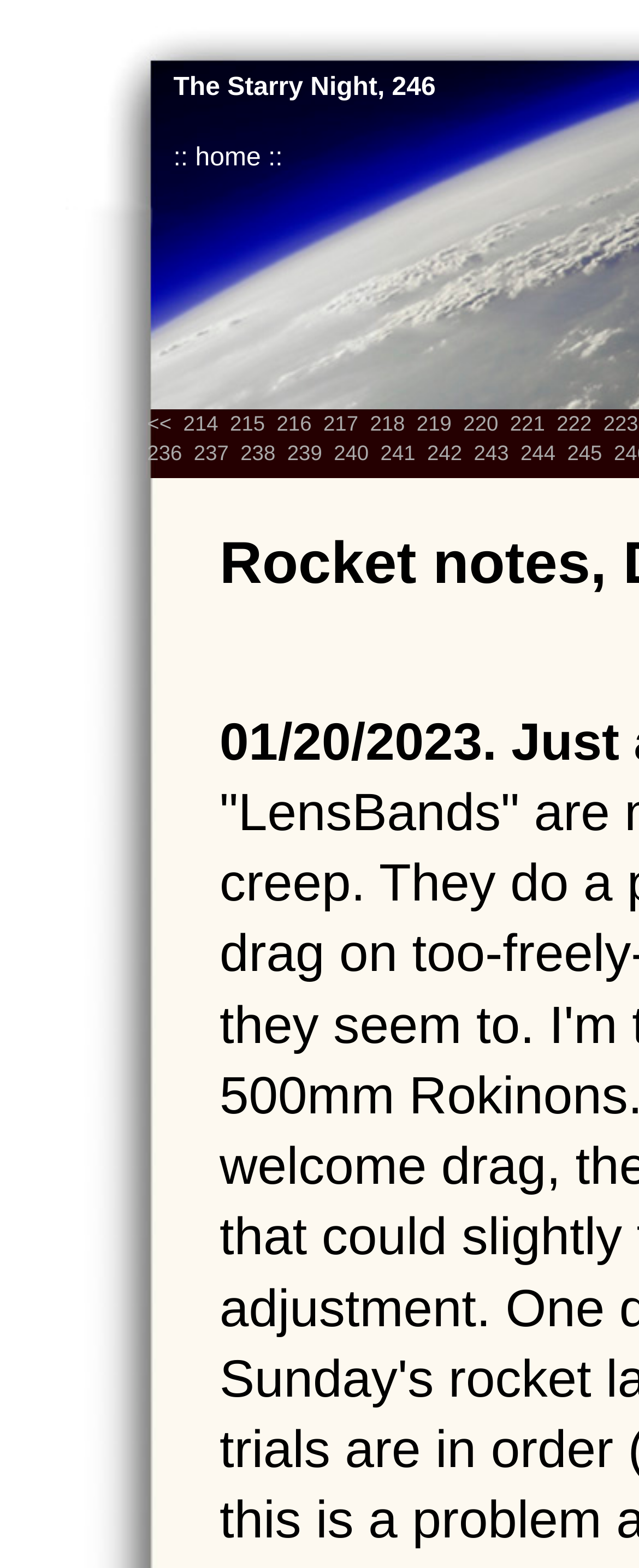Provide the bounding box coordinates of the UI element that matches the description: "217".

[0.506, 0.262, 0.561, 0.278]